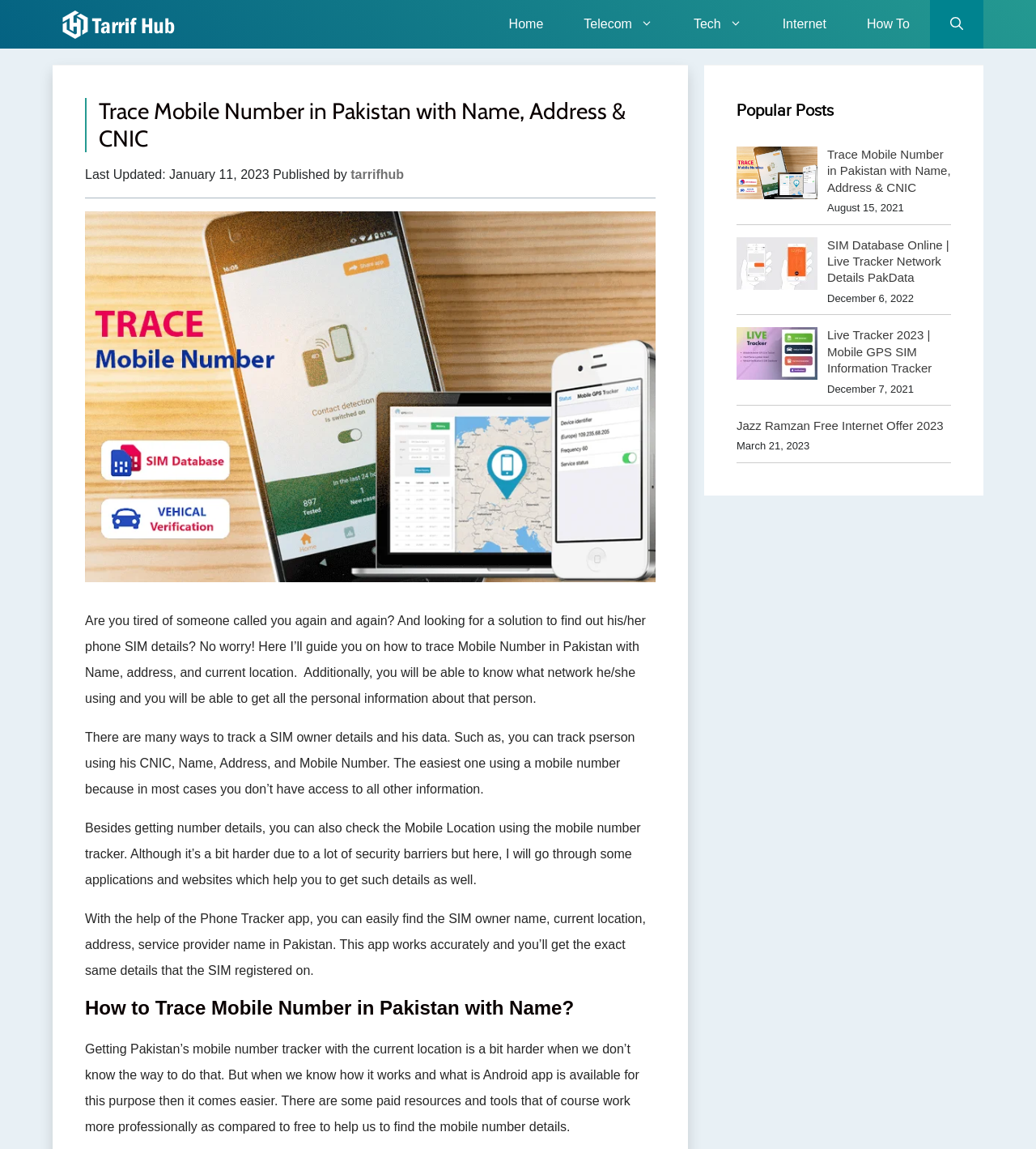Determine the bounding box for the UI element that matches this description: "aria-label="Open Search Bar"".

[0.898, 0.0, 0.949, 0.042]